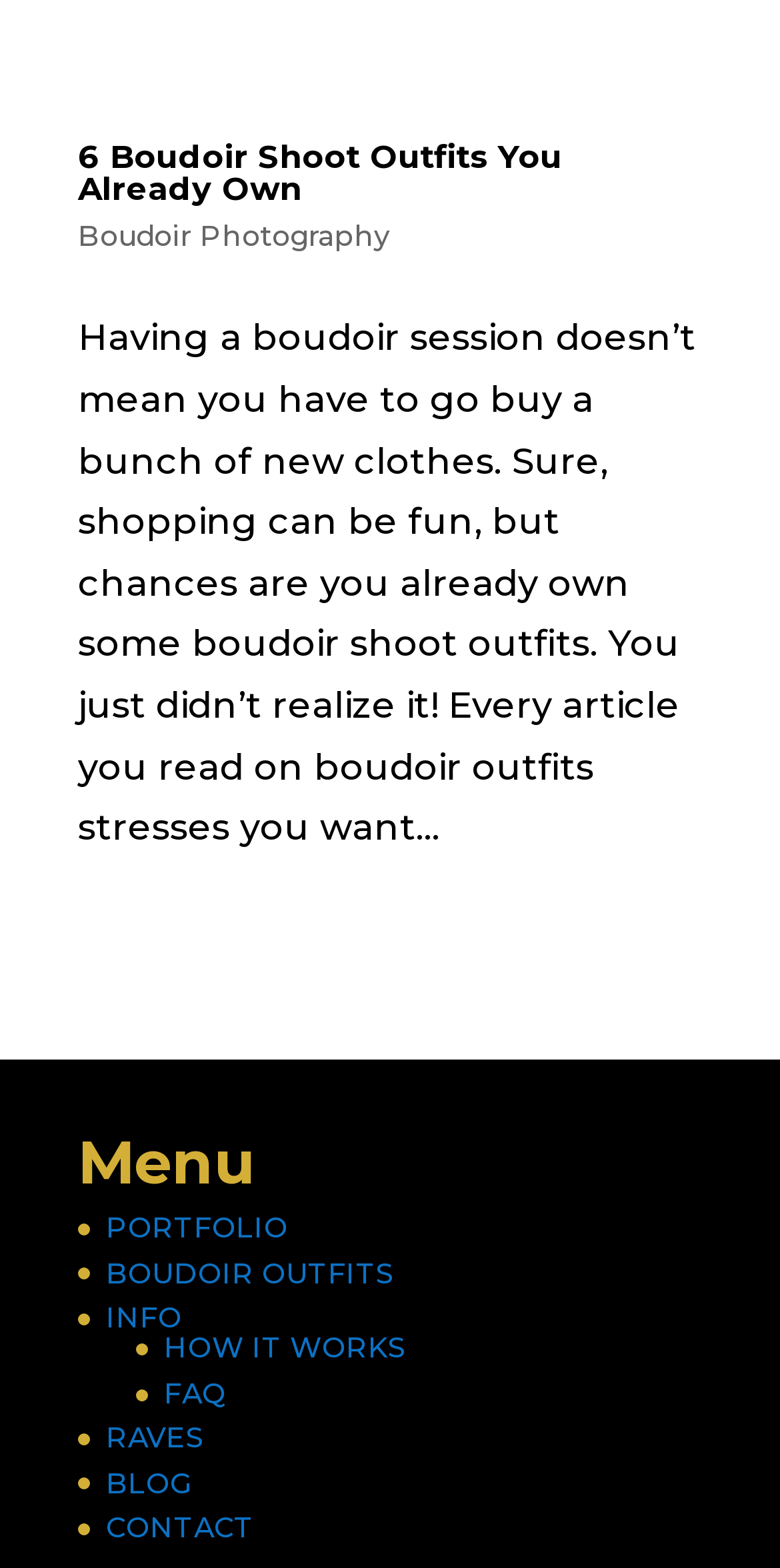Please identify the bounding box coordinates of the area I need to click to accomplish the following instruction: "learn how it works".

[0.21, 0.848, 0.521, 0.871]